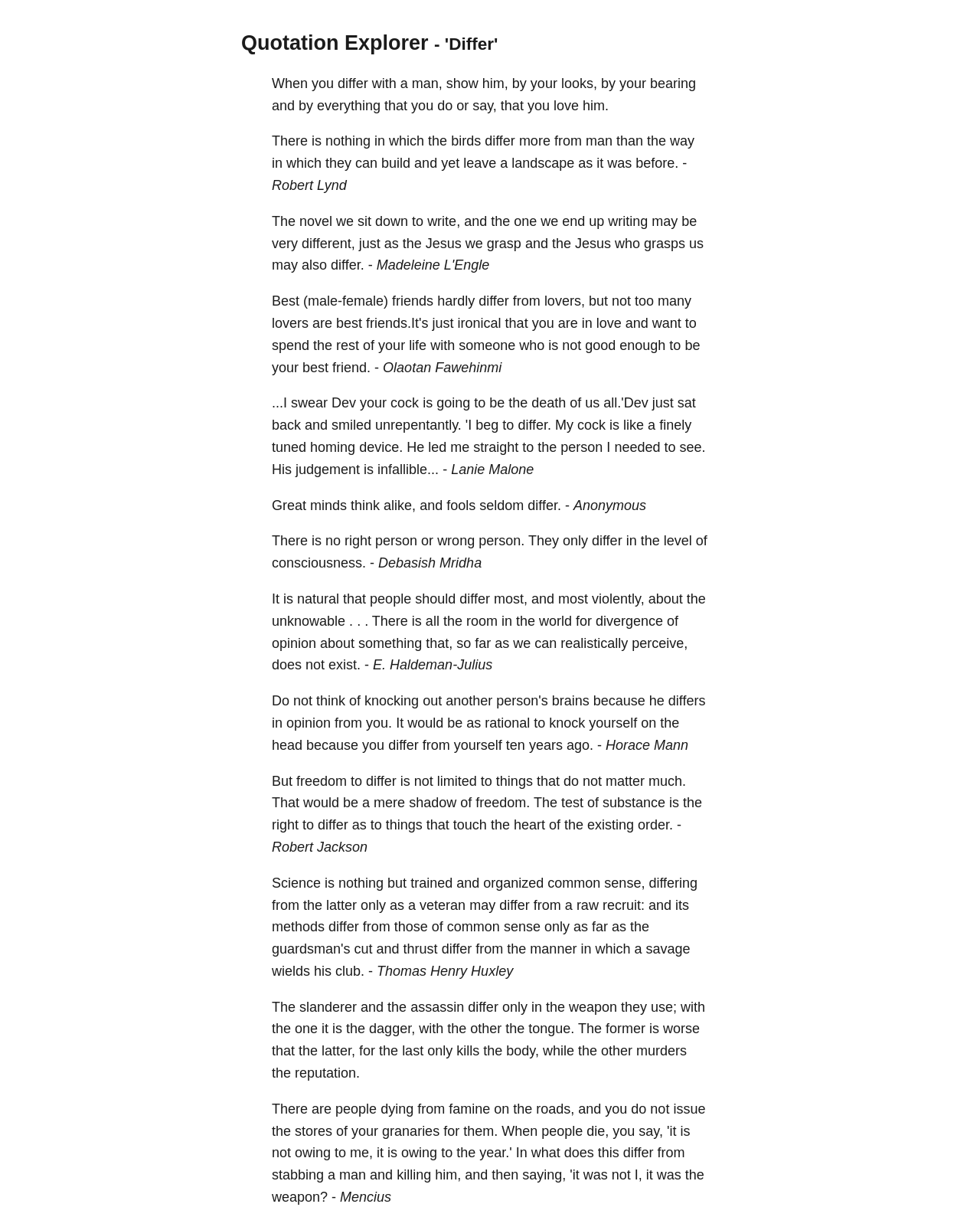Please answer the following question using a single word or phrase: 
How many authors are mentioned on this webpage?

3